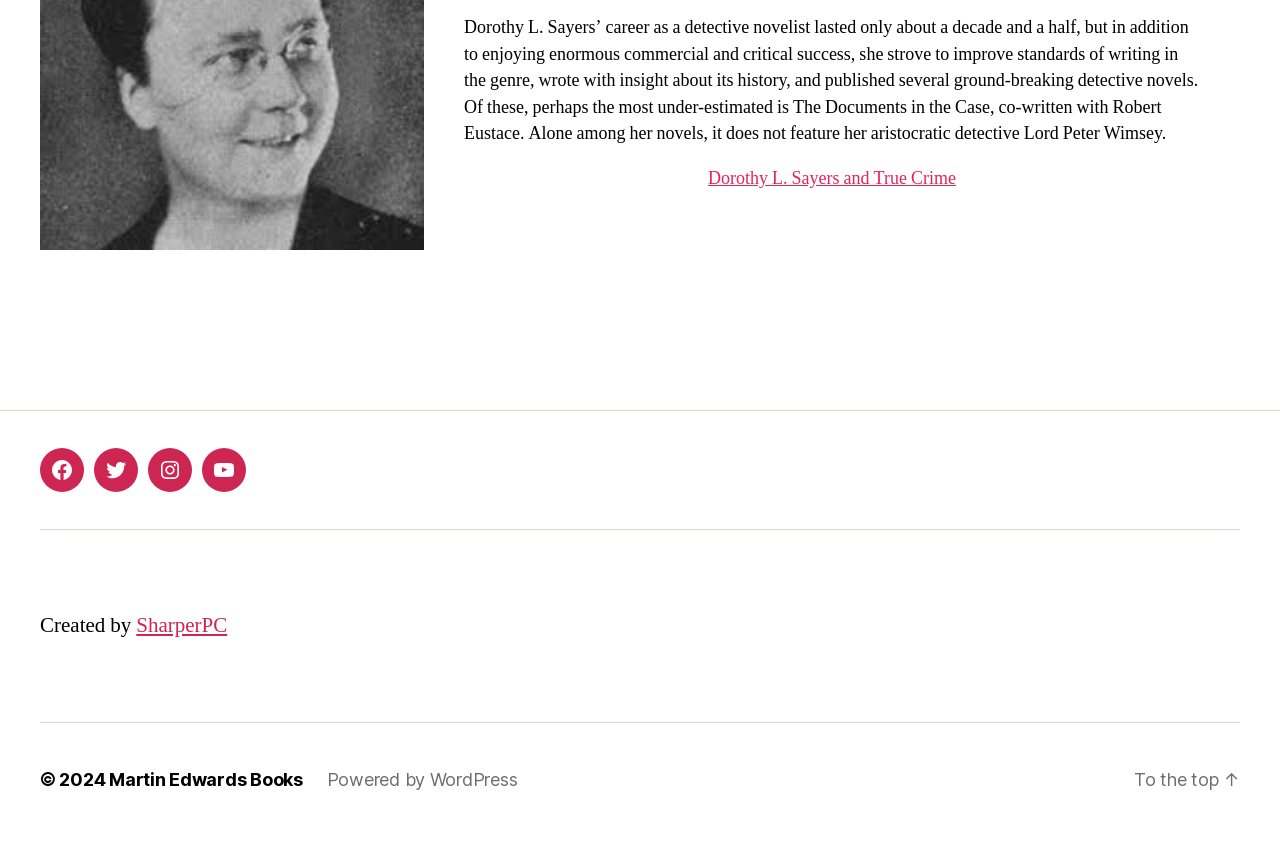Pinpoint the bounding box coordinates of the element to be clicked to execute the instruction: "Click on the link to learn more about Dorothy L. Sayers and True Crime".

[0.553, 0.21, 0.747, 0.237]